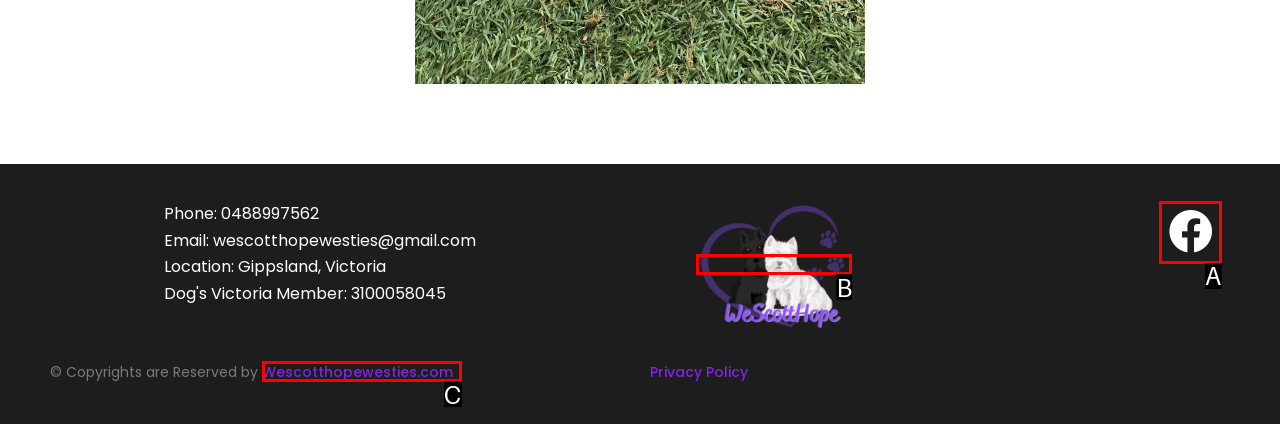Given the description: title="Wescotthopewesties", select the HTML element that matches it best. Reply with the letter of the chosen option directly.

B